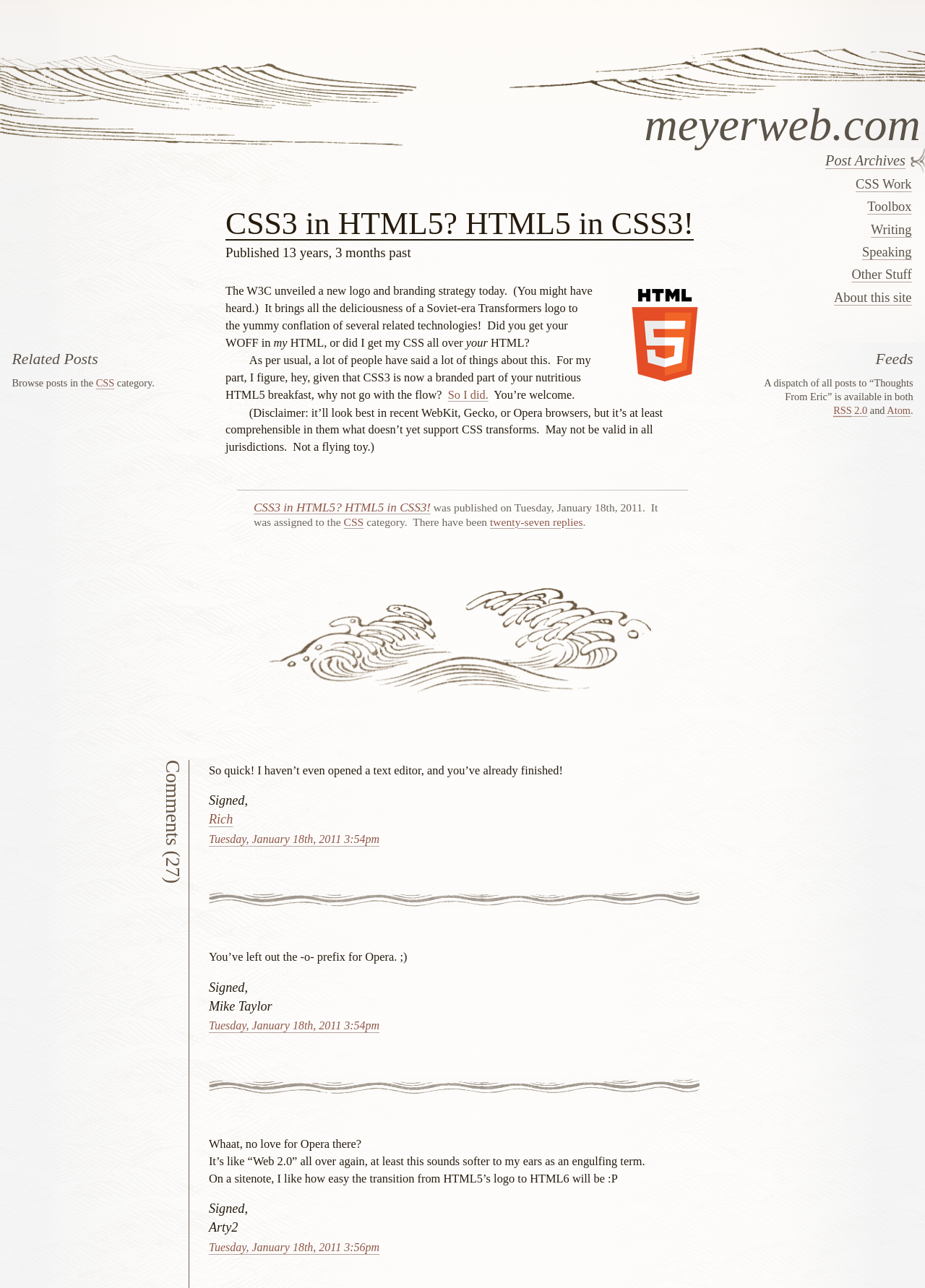Analyze the image and answer the question with as much detail as possible: 
What are the available feed formats?

The page provides feeds for all posts to 'Thoughts From Eric' in both RSS 2.0 and Atom formats, which can be found at the bottom of the page under the 'Feeds' section.